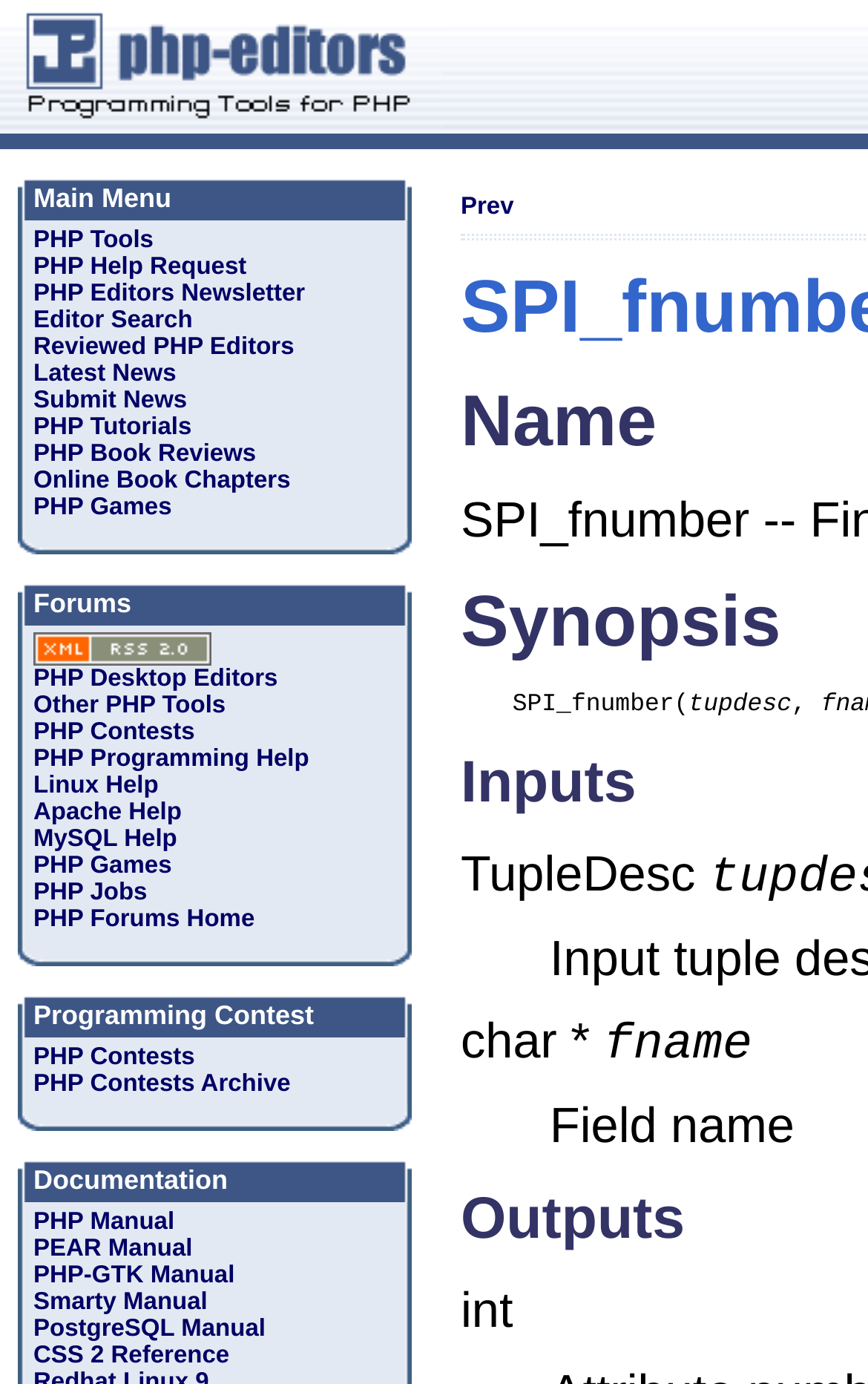Determine the bounding box coordinates for the UI element matching this description: "MySQL Help".

[0.038, 0.597, 0.204, 0.616]